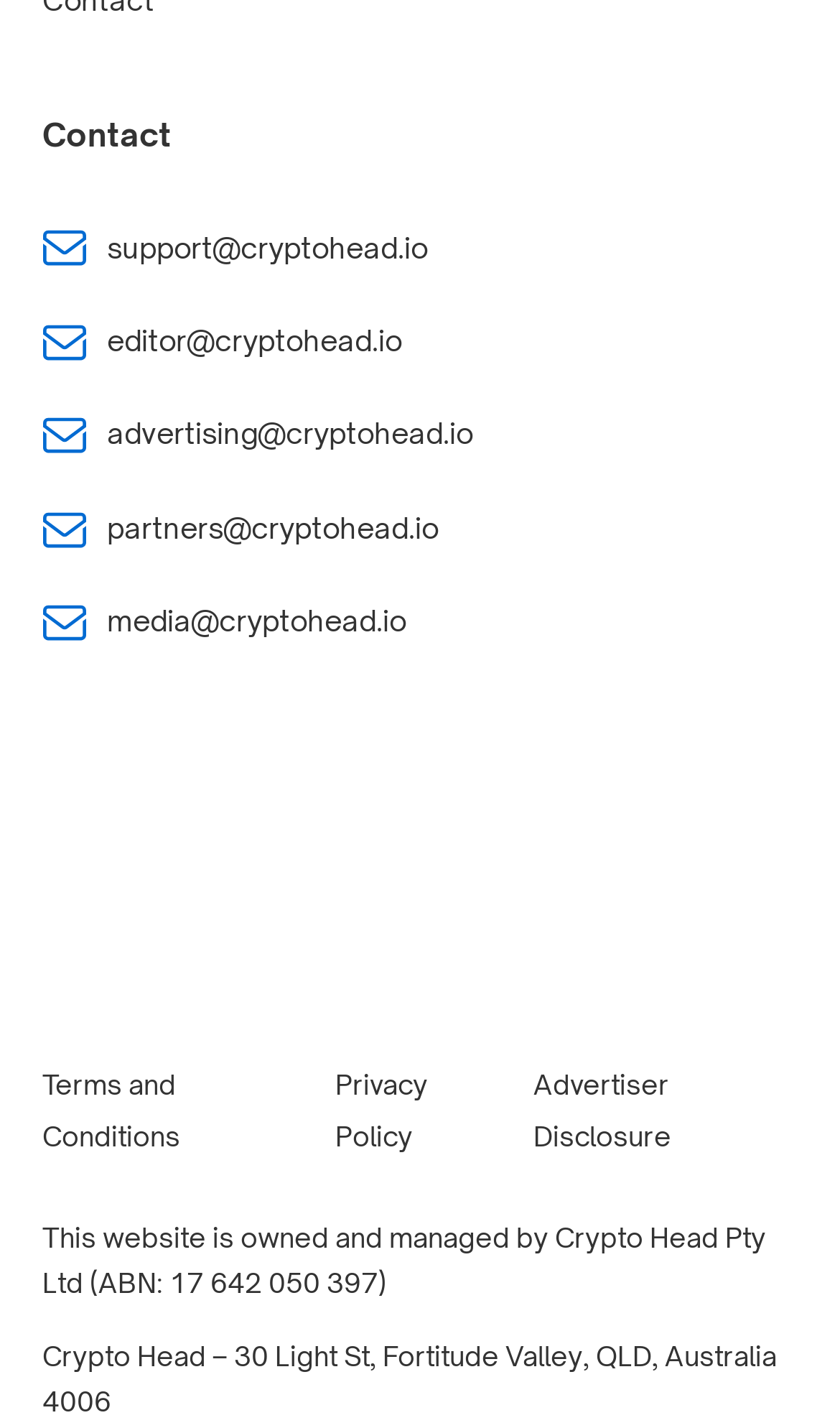Using the given description, provide the bounding box coordinates formatted as (top-left x, top-left y, bottom-right x, bottom-right y), with all values being floating point numbers between 0 and 1. Description: alt="Facebook Icon"

[0.05, 0.663, 0.132, 0.711]